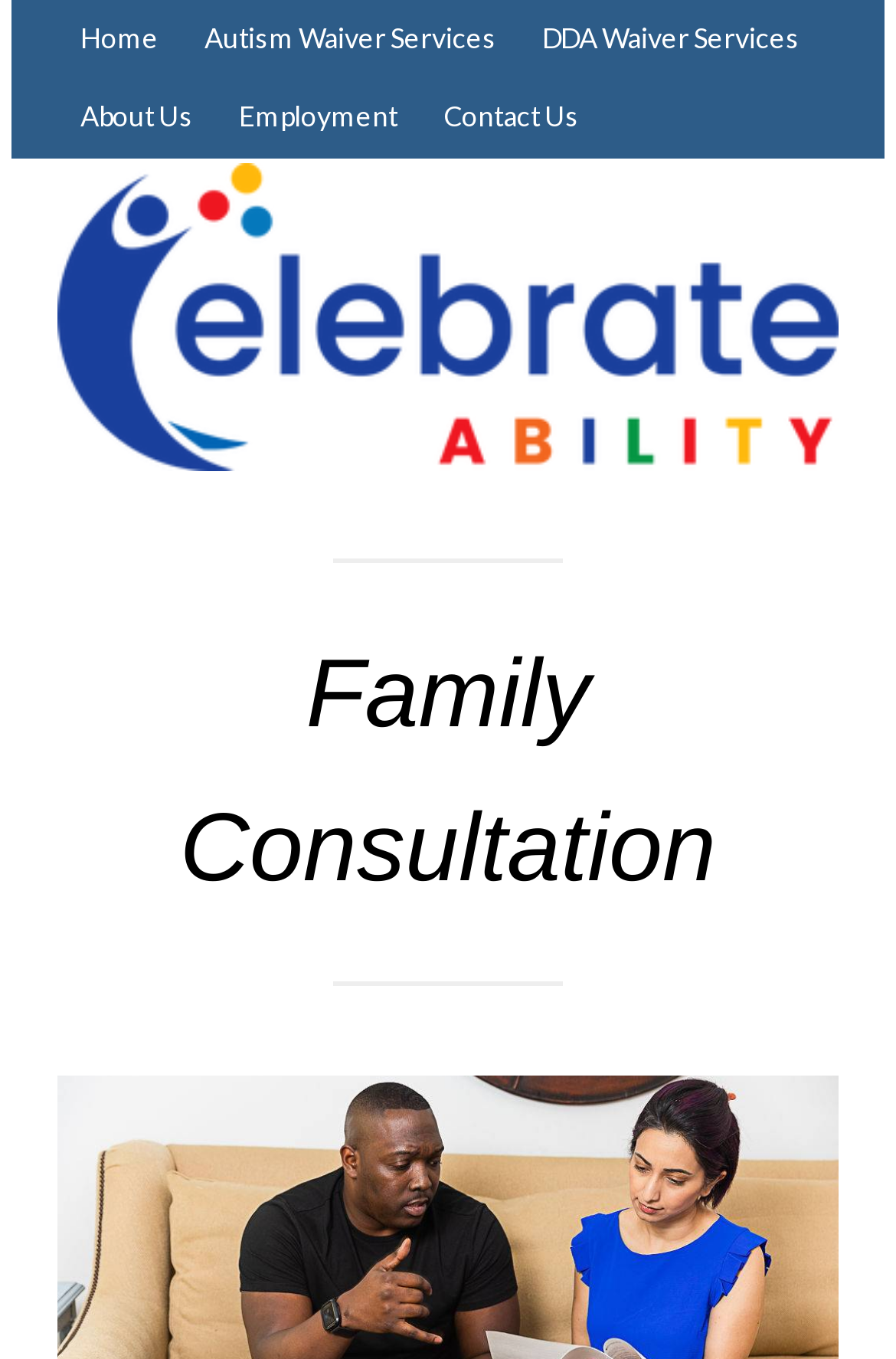How many links are in the top navigation bar?
From the image, provide a succinct answer in one word or a short phrase.

4